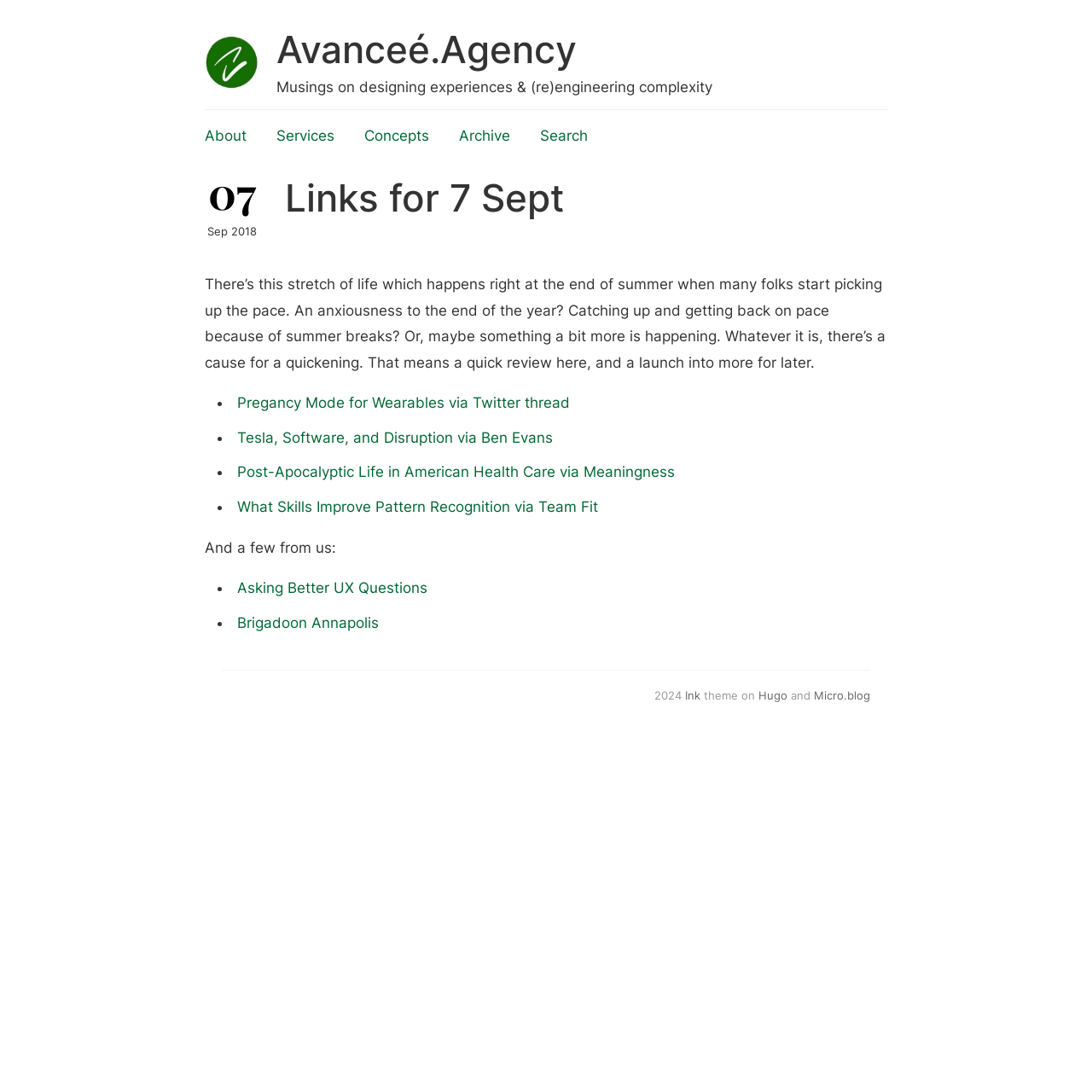Determine the bounding box coordinates of the clickable region to execute the instruction: "Visit the 'Rekkerd.org' website". The coordinates should be four float numbers between 0 and 1, denoted as [left, top, right, bottom].

None